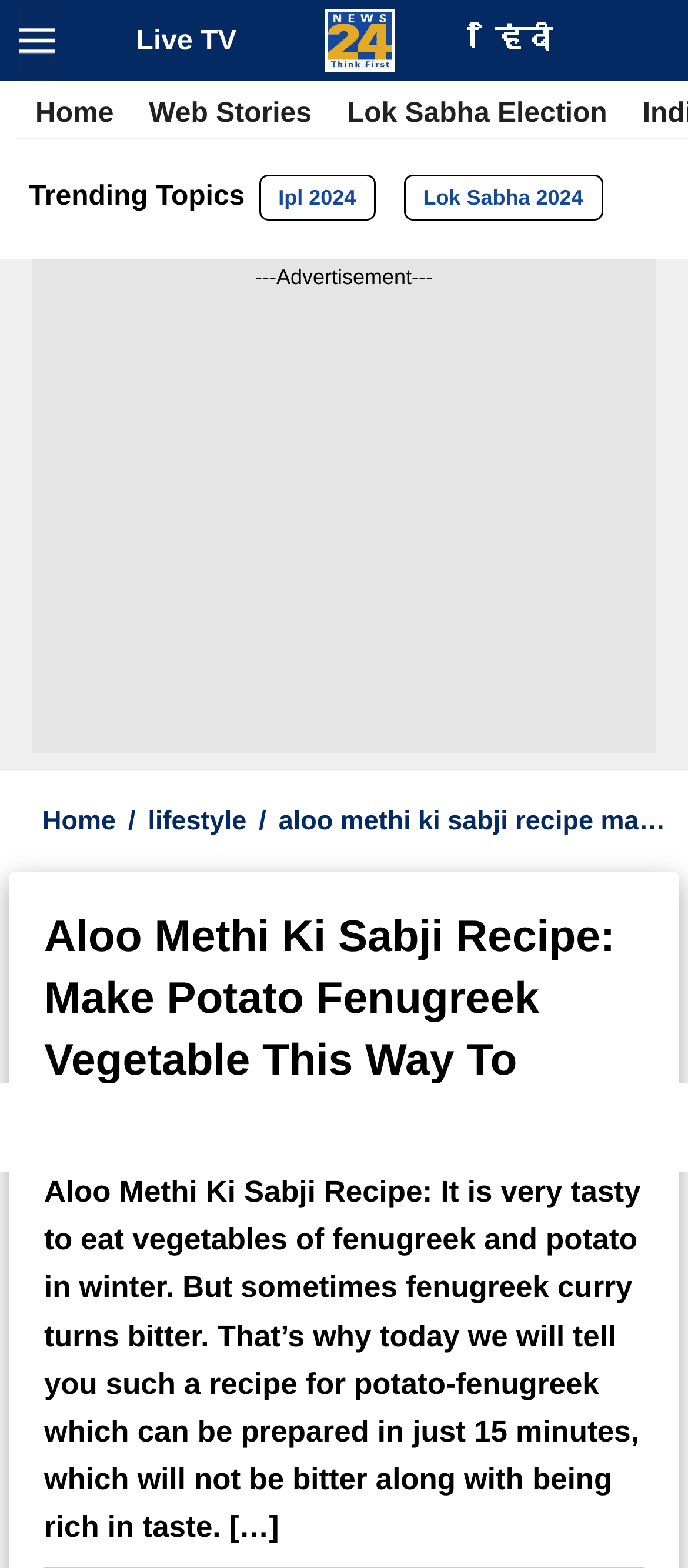Write an extensive caption that covers every aspect of the webpage.

The webpage appears to be a recipe article, specifically about making potato-fenugreek vegetable curry. At the top left, there is a button to toggle navigation, accompanied by a hamburger menu icon. Next to it, on the top right, is the news24 logo. Below the logo, there are several links, including "Live TV", "हिंदी", "Home", "Web Stories", and "Lok Sabha Election".

Underneath these links, there is a section labeled "Trending Topics" with links to "Ipl 2024" and "Lok Sabha 2024". An advertisement is placed below this section. On the left side, there are two more links, "Home" and "/lifestyle".

The main content of the webpage is a recipe article, with a heading that reads "Aloo Methi Ki Sabji Recipe: Make Potato Fenugreek Vegetable This Way To Avoid Bitterness". Below the heading, there is a detailed description of the recipe, which explains how to prepare potato-fenugreek curry in 15 minutes without it becoming bitter. The article seems to be a step-by-step guide to making this dish.